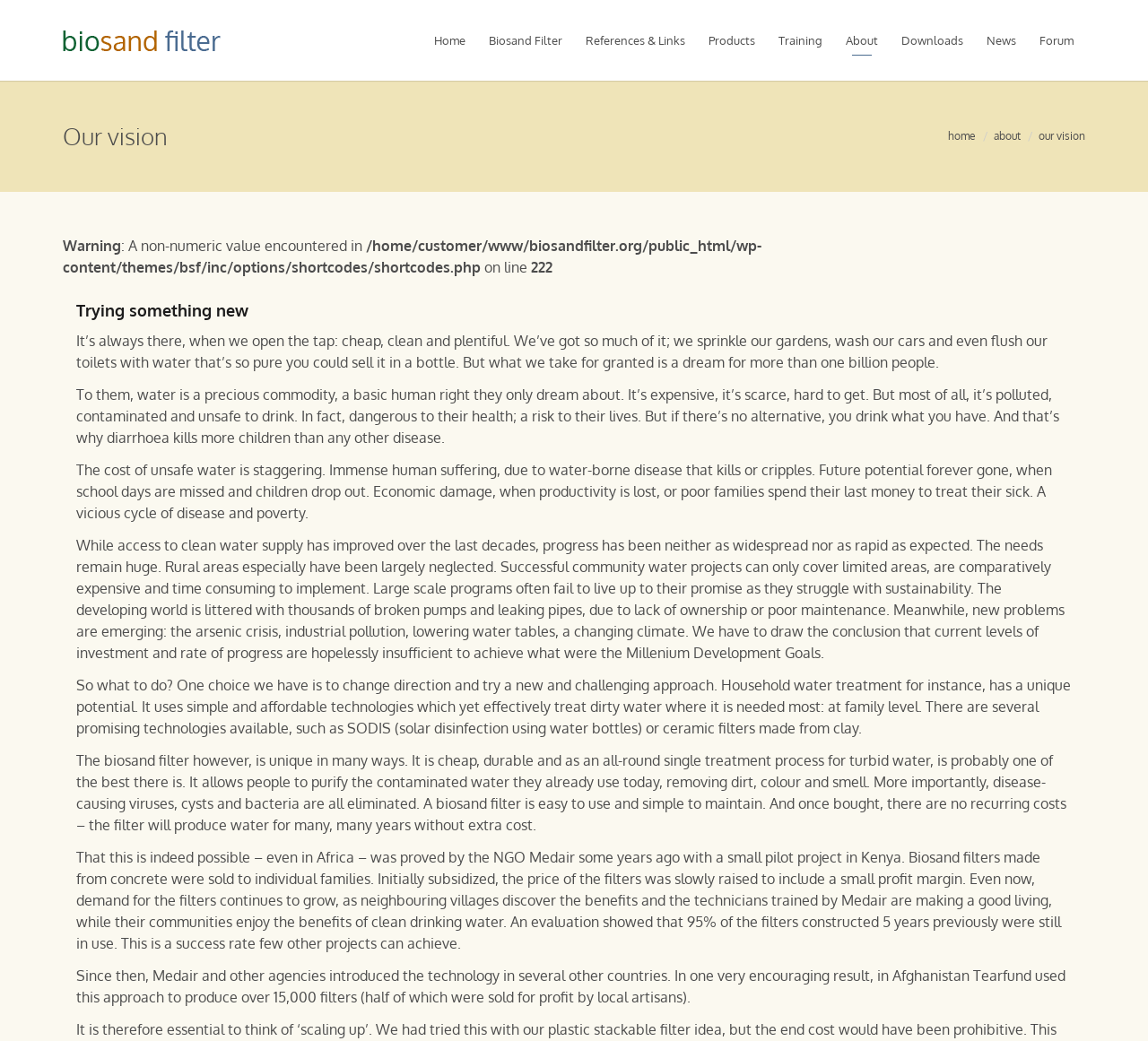Highlight the bounding box coordinates of the region I should click on to meet the following instruction: "Learn about References & Links".

[0.5, 0.0, 0.607, 0.078]